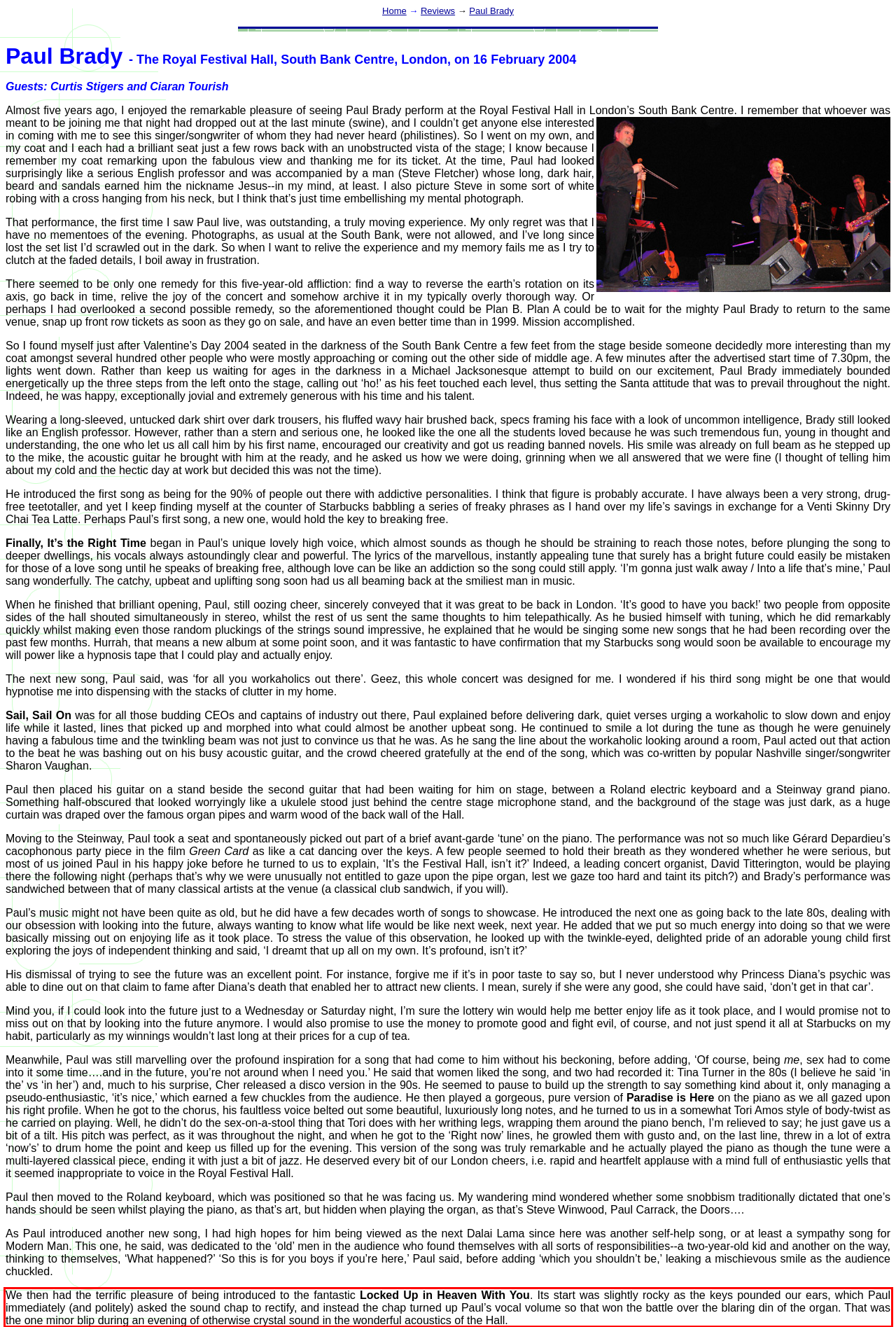From the screenshot of the webpage, locate the red bounding box and extract the text contained within that area.

We then had the terrific pleasure of being introduced to the fantastic Locked Up in Heaven With You. Its start was slightly rocky as the keys pounded our ears, which Paul immediately (and politely) asked the sound chap to rectify, and instead the chap turned up Paul’s vocal volume so that won the battle over the blaring din of the organ. That was the one minor blip during an evening of otherwise crystal sound in the wonderful acoustics of the Hall.